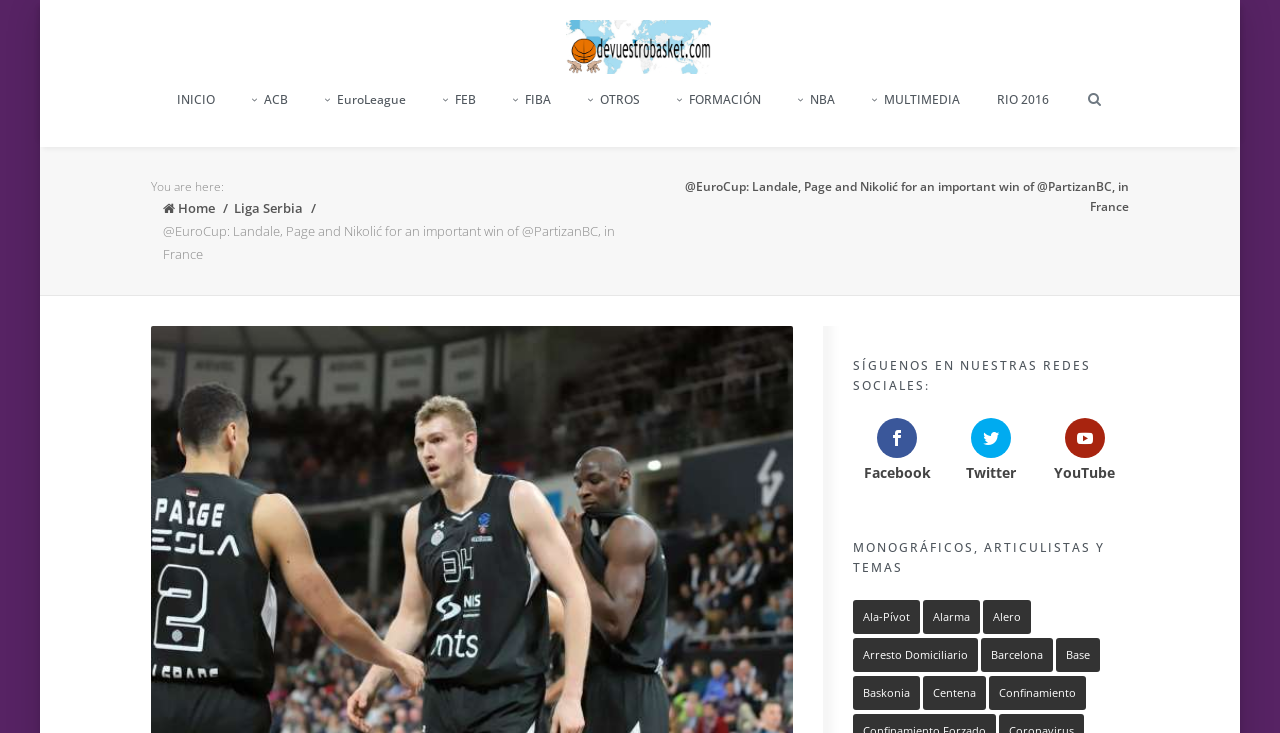Respond concisely with one word or phrase to the following query:
How many monographic links are available?

9